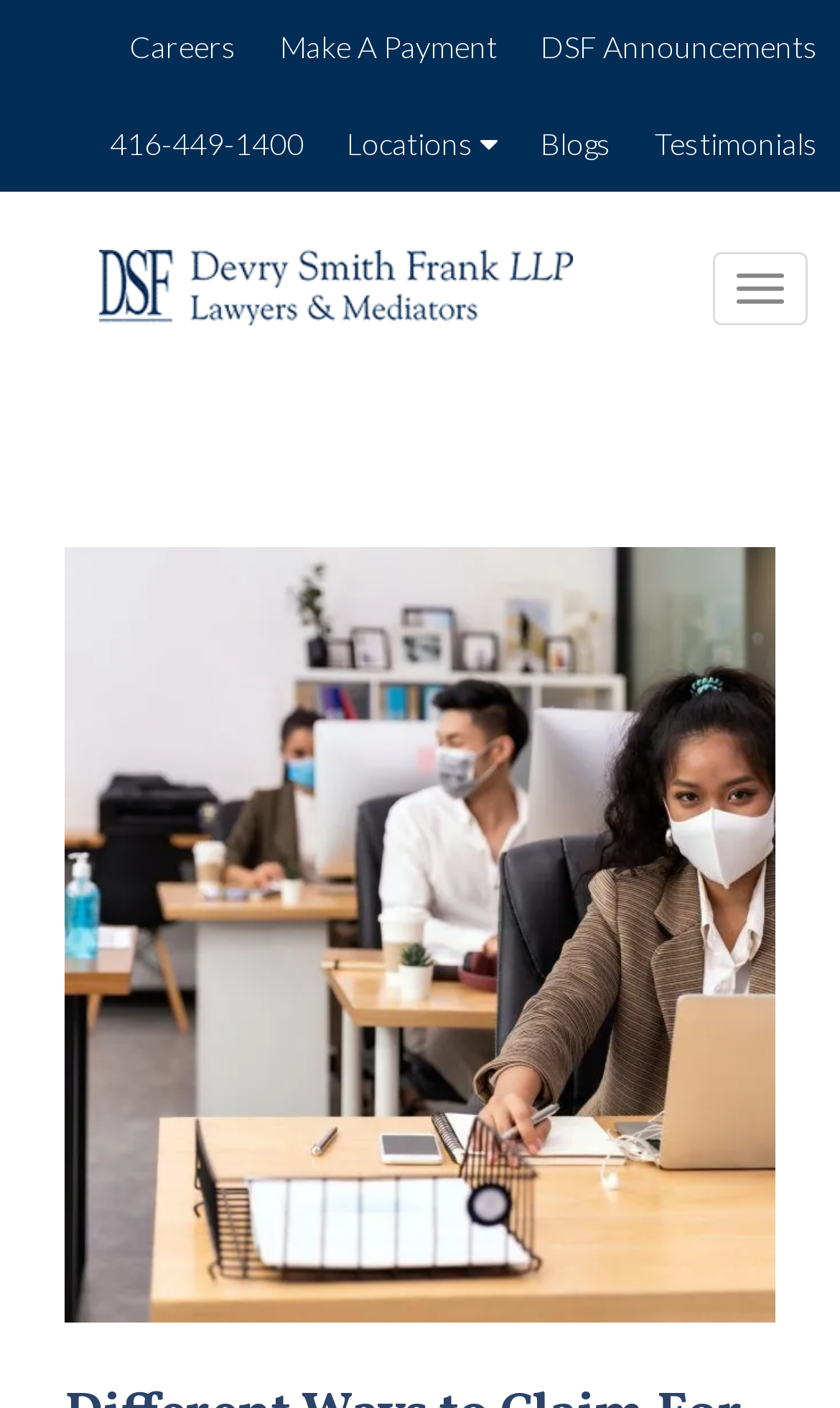What is the name of the law firm displayed on the webpage?
Give a detailed explanation using the information visible in the image.

I found a link element with the text 'DSF Toronto Law Firm', which is likely the name of the law firm. This element is located in the top navigation bar.